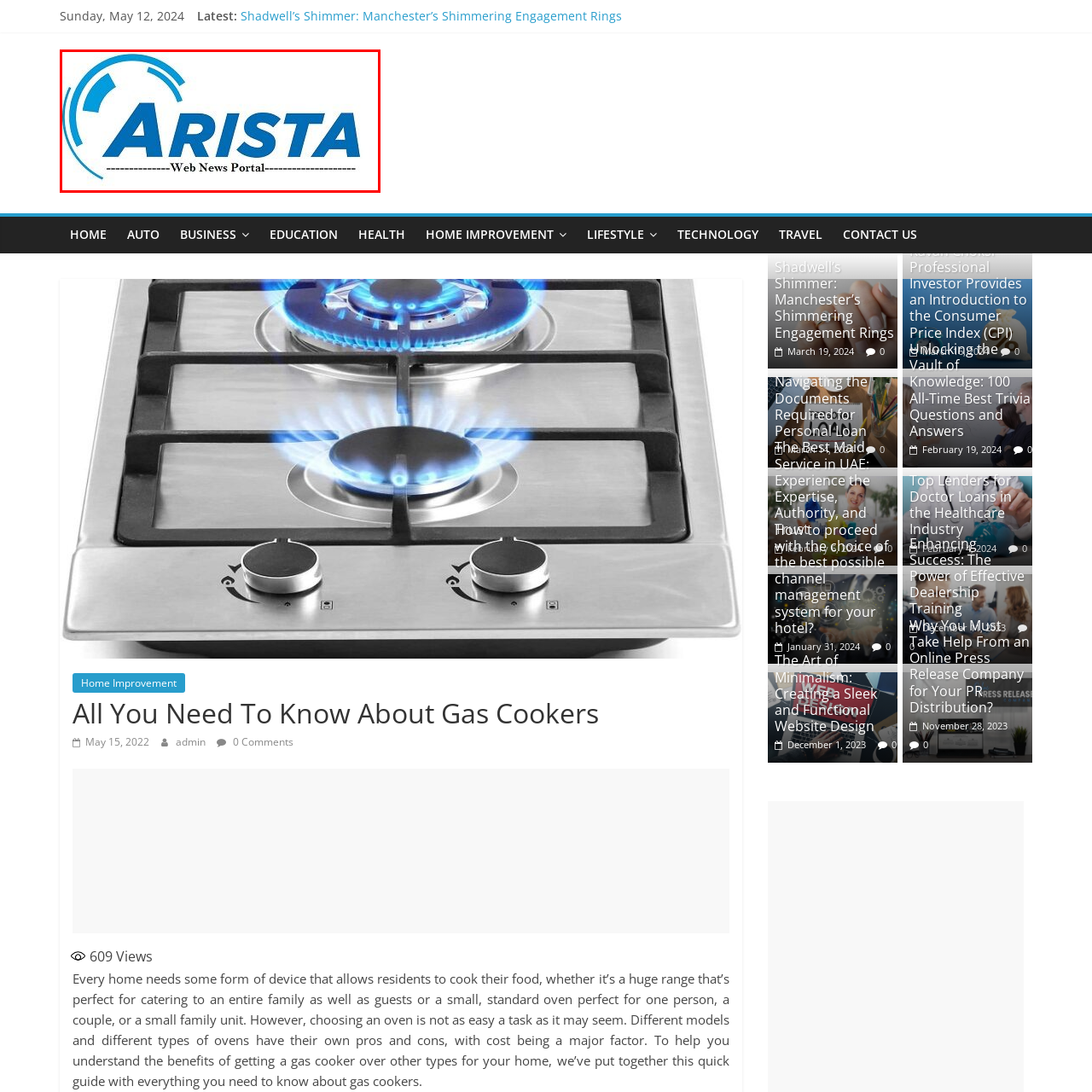Concentrate on the image bordered by the red line and give a one-word or short phrase answer to the following question:
What is the purpose of the website according to the tagline?

Delivering news and information online